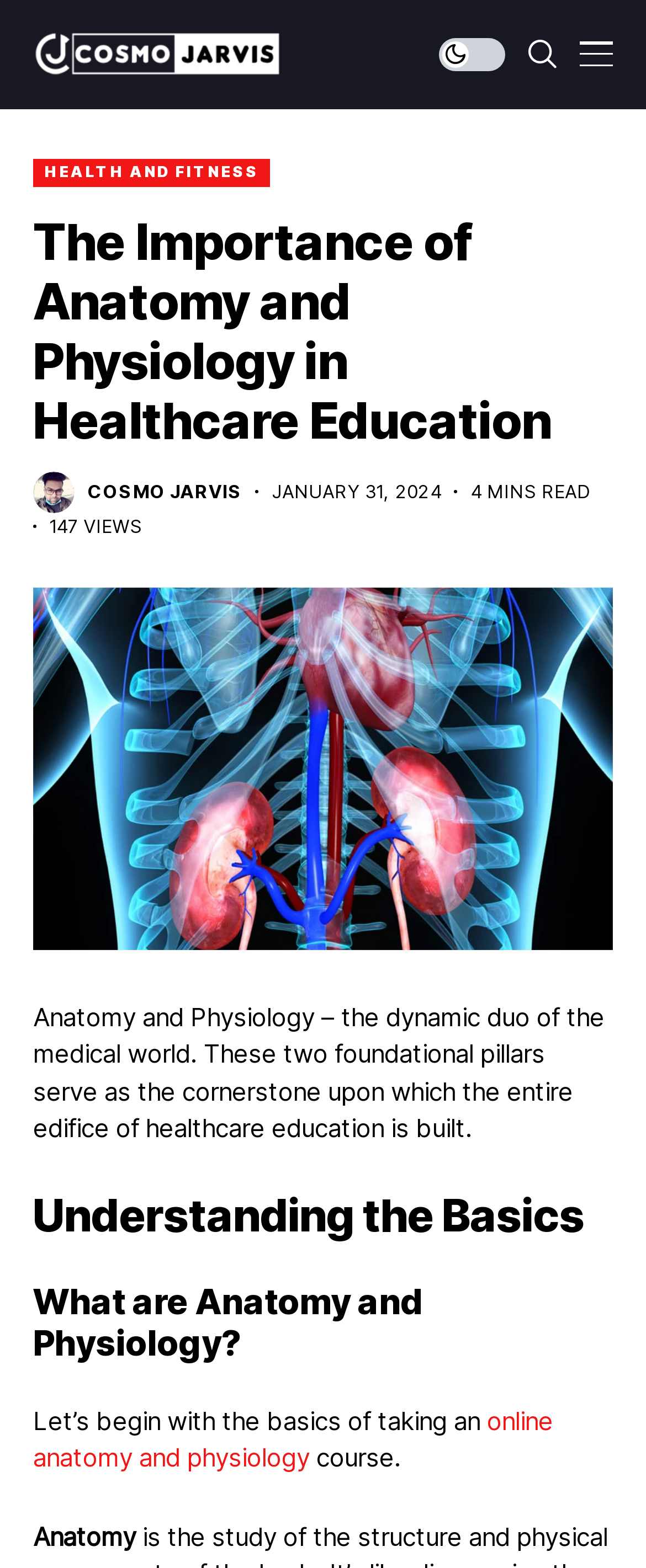Reply to the question with a brief word or phrase: How many views does the article have?

147 VIEWS